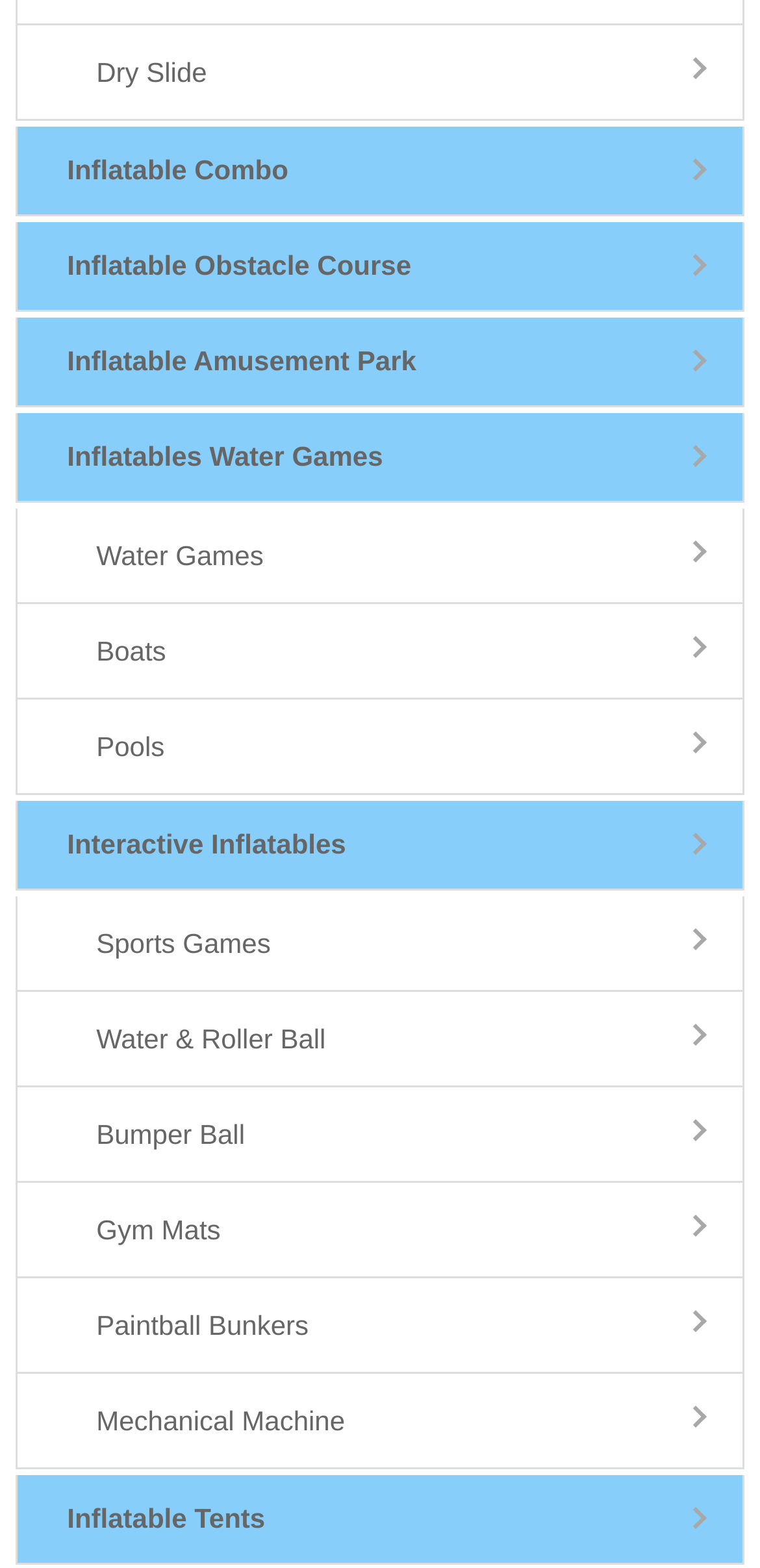Predict the bounding box of the UI element based on the description: "Water & Roller Ball". The coordinates should be four float numbers between 0 and 1, formatted as [left, top, right, bottom].

[0.022, 0.632, 0.978, 0.693]